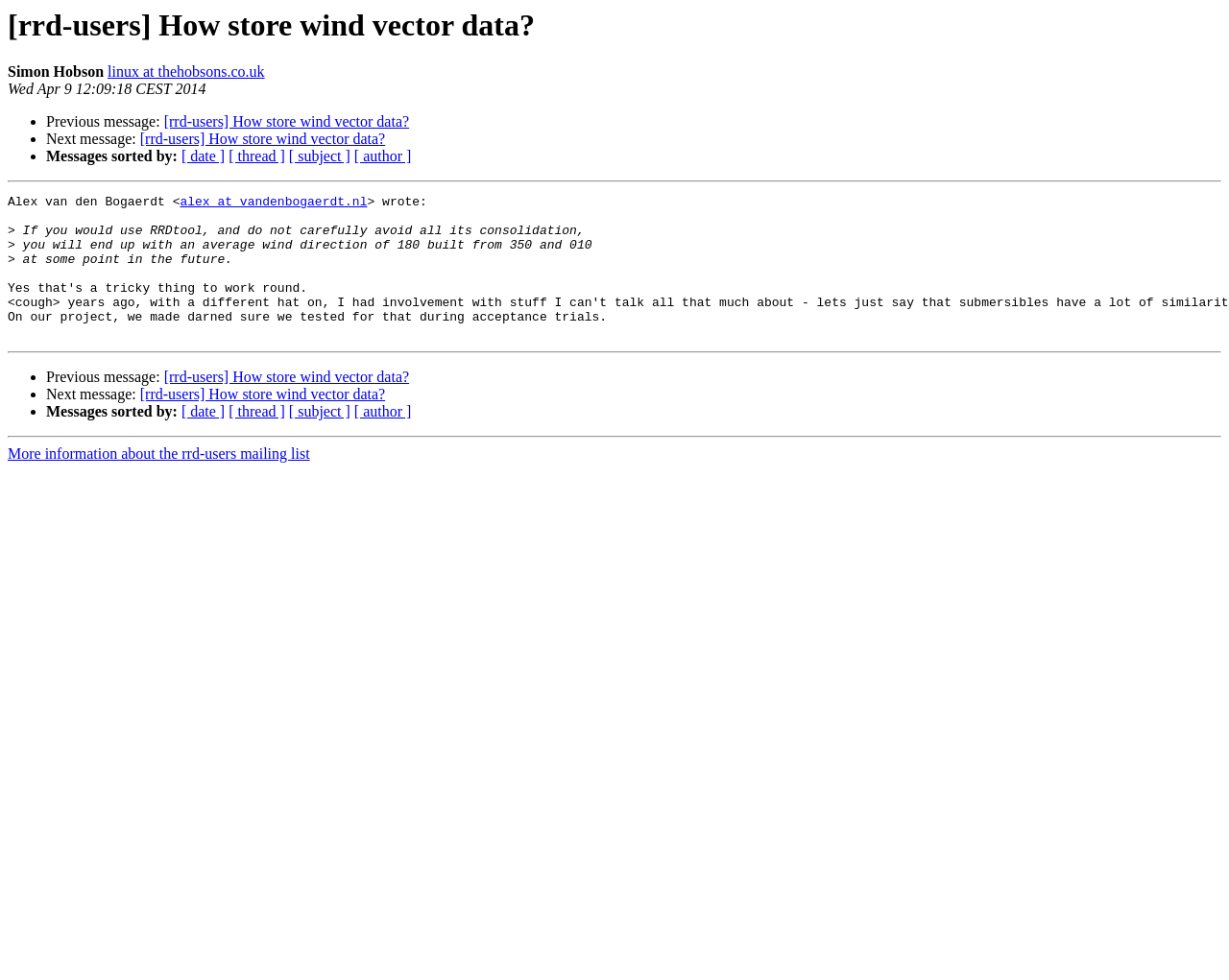Determine the bounding box coordinates of the region to click in order to accomplish the following instruction: "Visit Simon Hobson's homepage". Provide the coordinates as four float numbers between 0 and 1, specifically [left, top, right, bottom].

[0.088, 0.065, 0.215, 0.082]